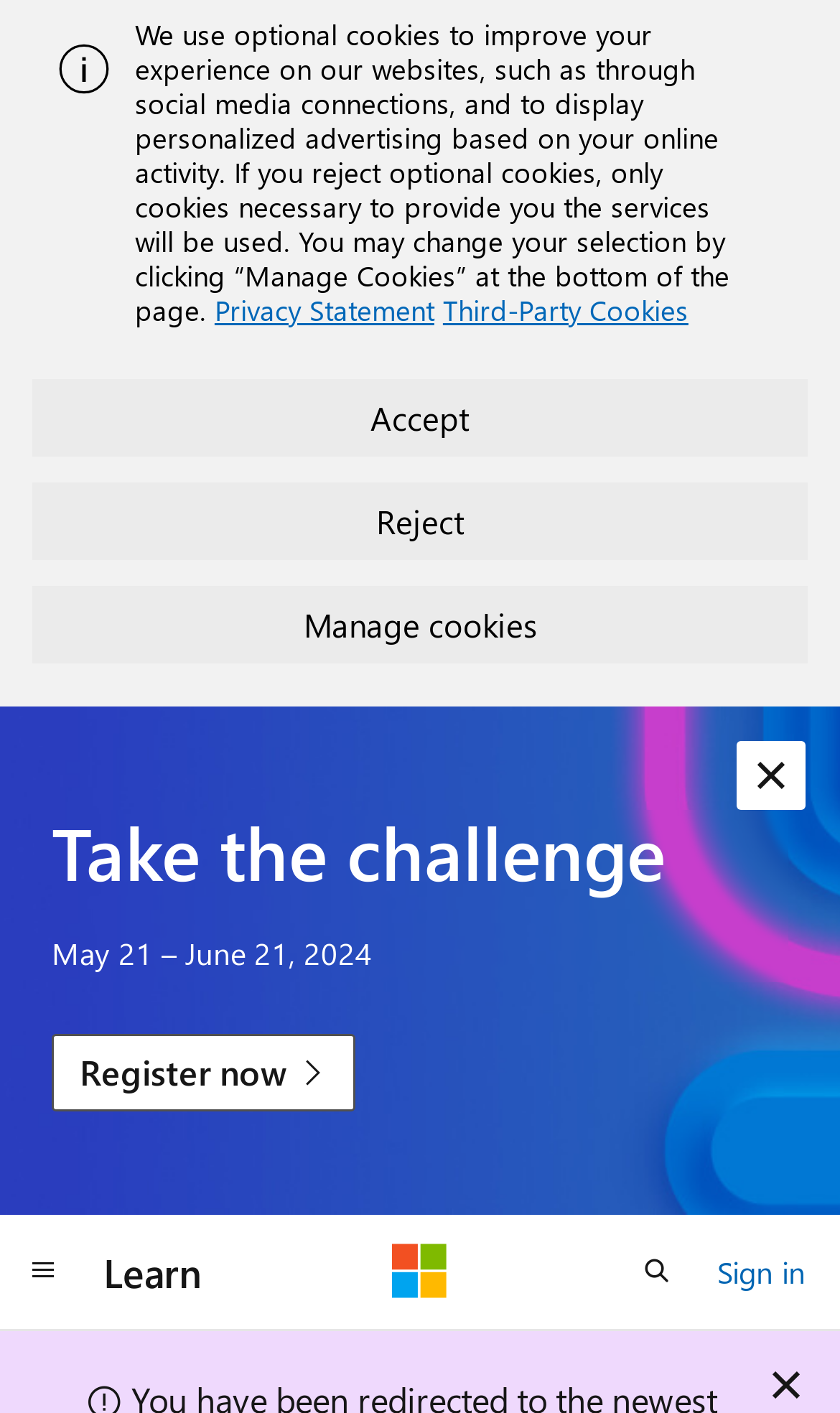Give a detailed overview of the webpage's appearance and contents.

The webpage is focused on learning about using inserted and deleted tables with DML triggers in SQL Server. At the top of the page, there is an alert section that spans the entire width, containing an image on the left side and a static text describing the use of optional cookies. Below the alert section, there are three buttons: "Accept", "Reject", and "Manage cookies", aligned horizontally and taking up most of the page width.

Further down, there is a heading "Take the challenge" followed by a static text indicating a date range "May 21 – June 21, 2024". A "Register now" link is placed below the date range. On the top-right corner of the page, there is a "Dismiss alert" button.

The page also features a global navigation section at the bottom, containing a "Global navigation" button, followed by links to "Learn", "Microsoft", and "Sign in". Additionally, there is an "Open search" button on the bottom-right corner.